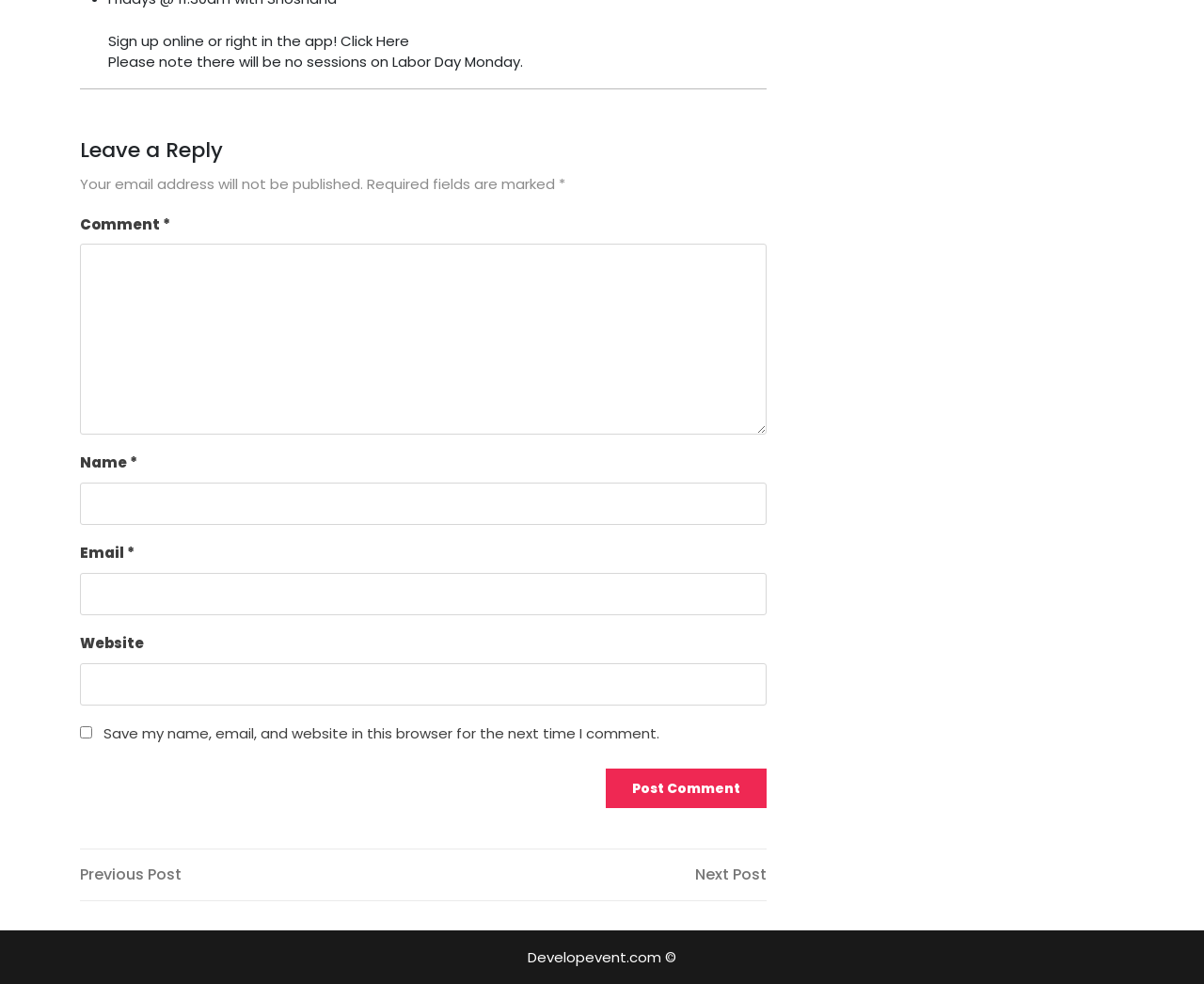Find the bounding box coordinates for the element described here: "parent_node: Name * name="author"".

[0.066, 0.49, 0.637, 0.534]